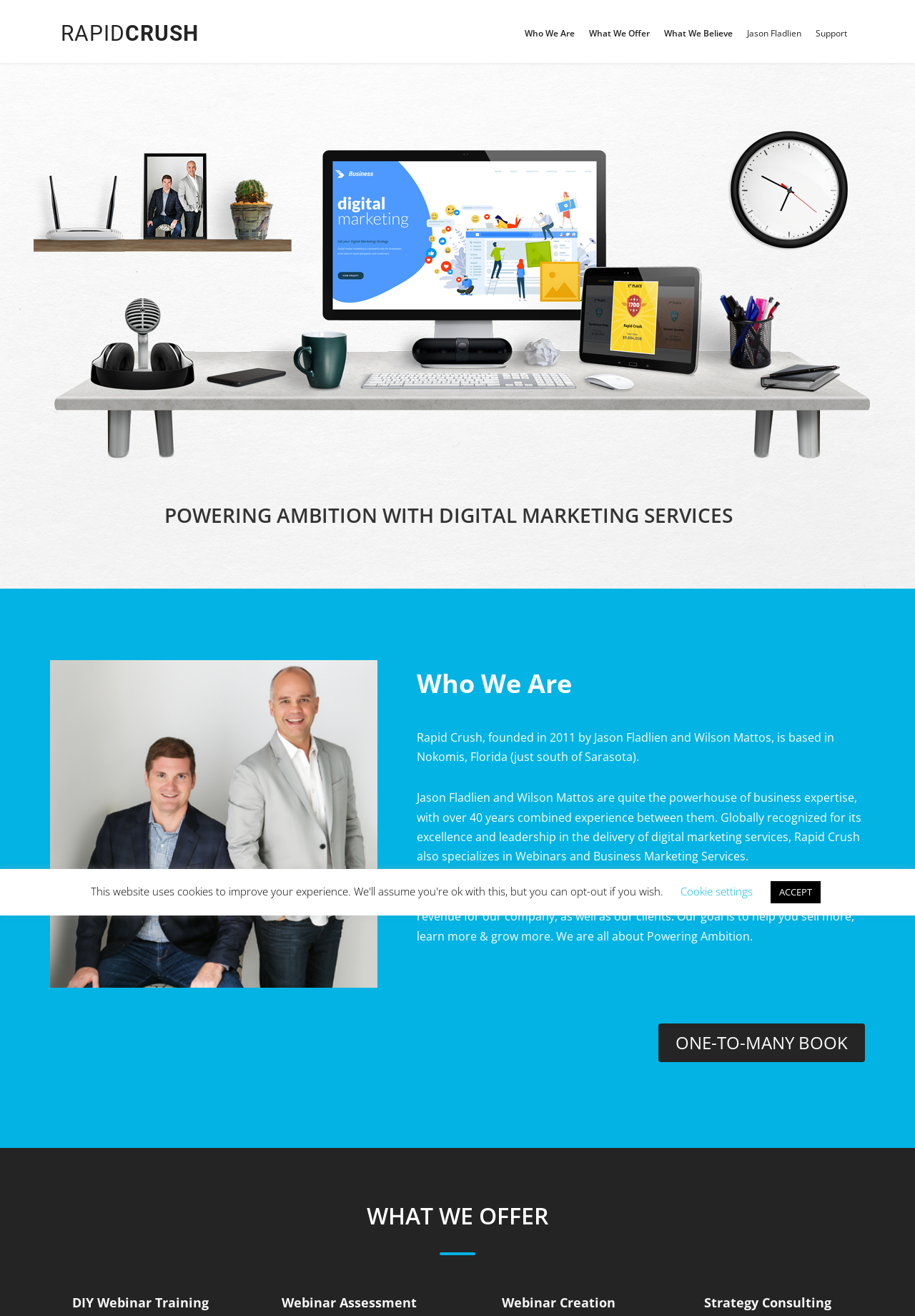What is the name of the book offered?
Using the details shown in the screenshot, provide a comprehensive answer to the question.

The name of the book offered is obtained from the link 'ONE-TO-MANY BOOK'.